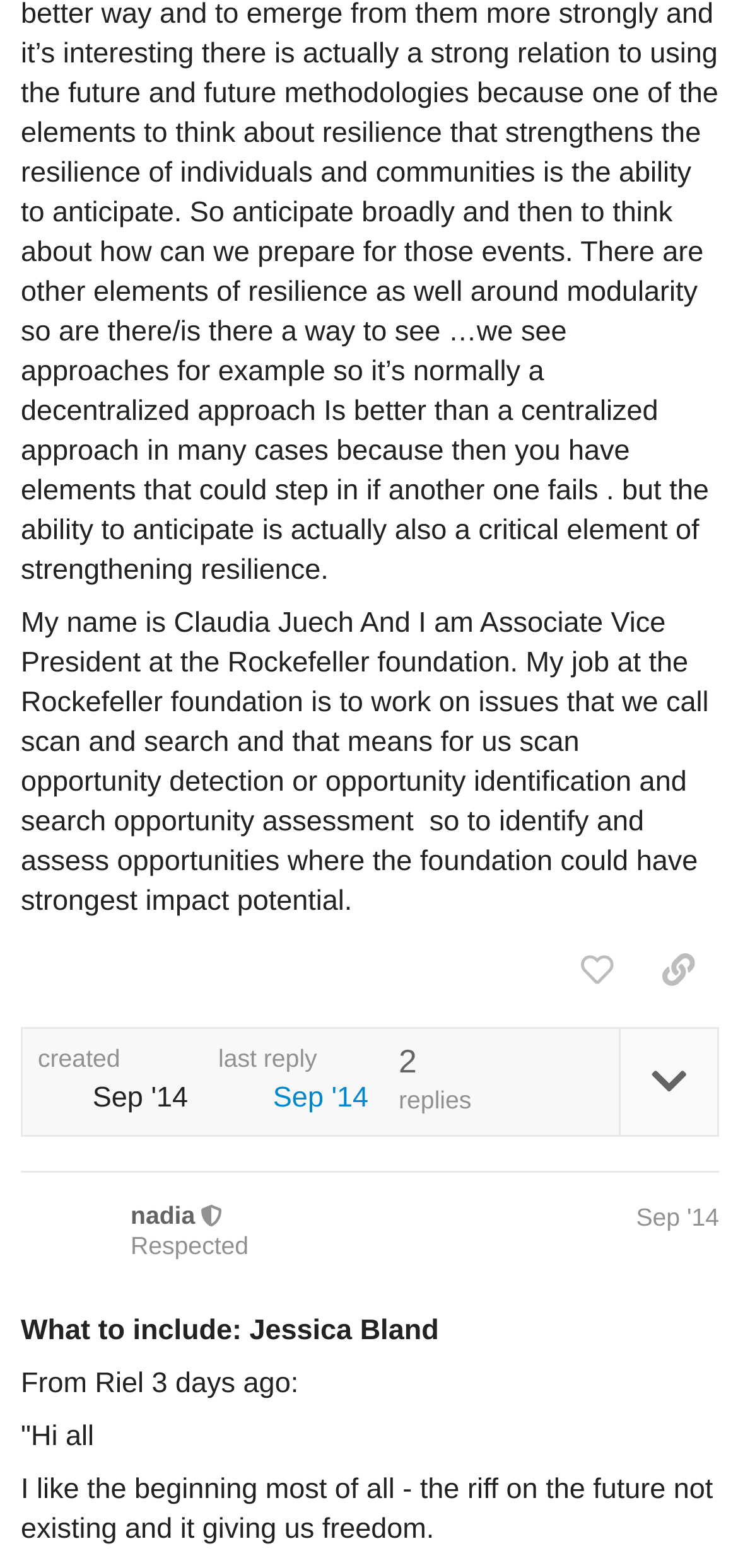Who is mentioned in the text 'What to include:'?
Using the information presented in the image, please offer a detailed response to the question.

The text 'What to include: Jessica Bland' mentions Jessica Bland, which suggests that Jessica Bland is the person being referred to in the context of what to include.